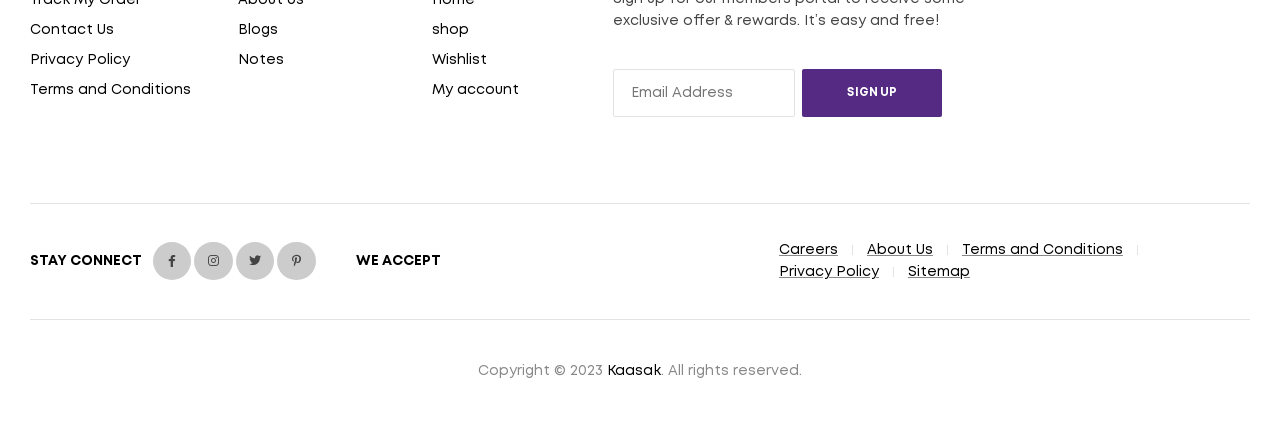Using the details from the image, please elaborate on the following question: How many social media links are there?

I counted the number of link elements with the text 'Facebook-f' and found four of them, which I assume are social media links.